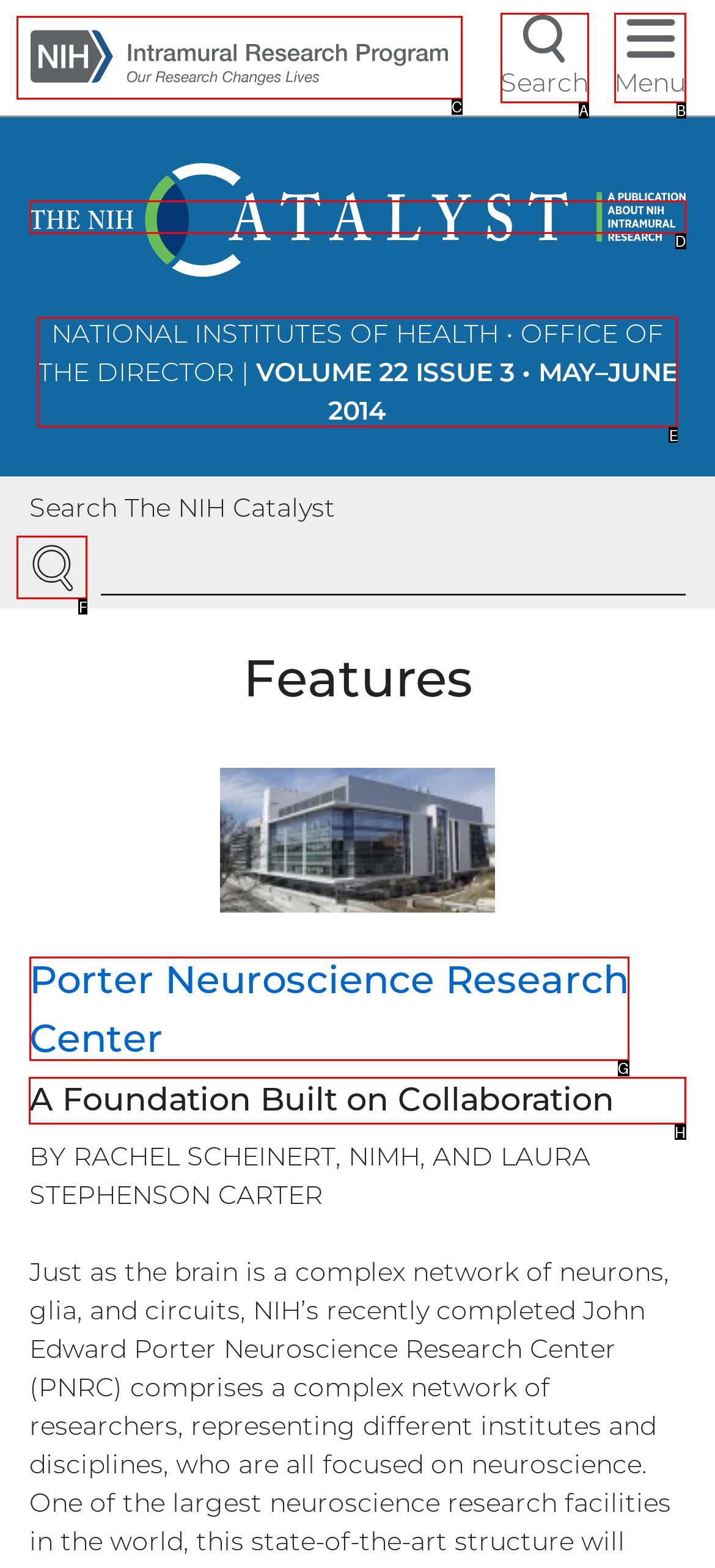Choose the letter of the UI element necessary for this task: Read the article A Foundation Built on Collaboration
Answer with the correct letter.

H